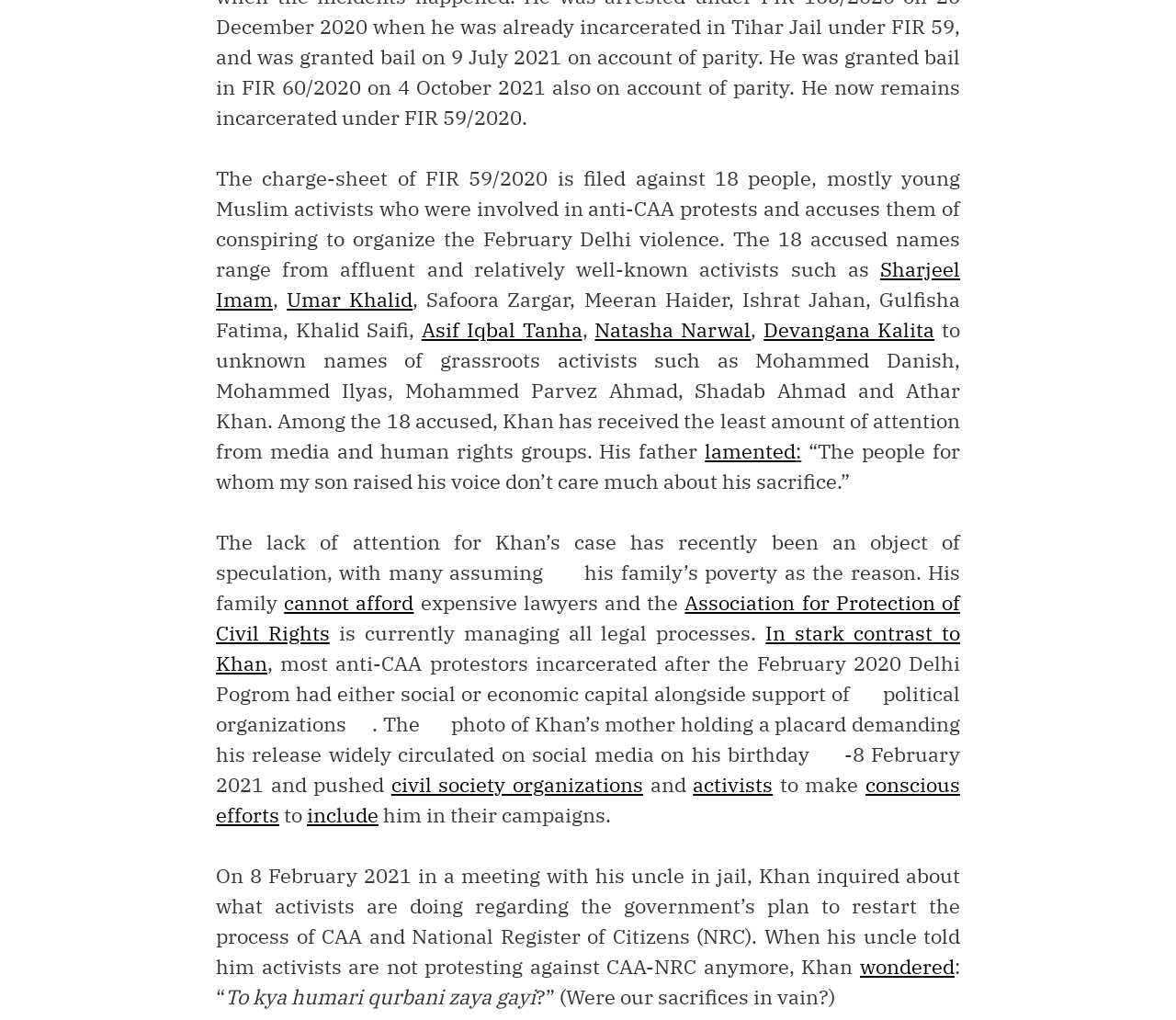Specify the bounding box coordinates of the area to click in order to execute this command: 'Click on Association for Protection of Civil Rights'. The coordinates should consist of four float numbers ranging from 0 to 1, and should be formatted as [left, top, right, bottom].

[0.184, 0.578, 0.816, 0.634]